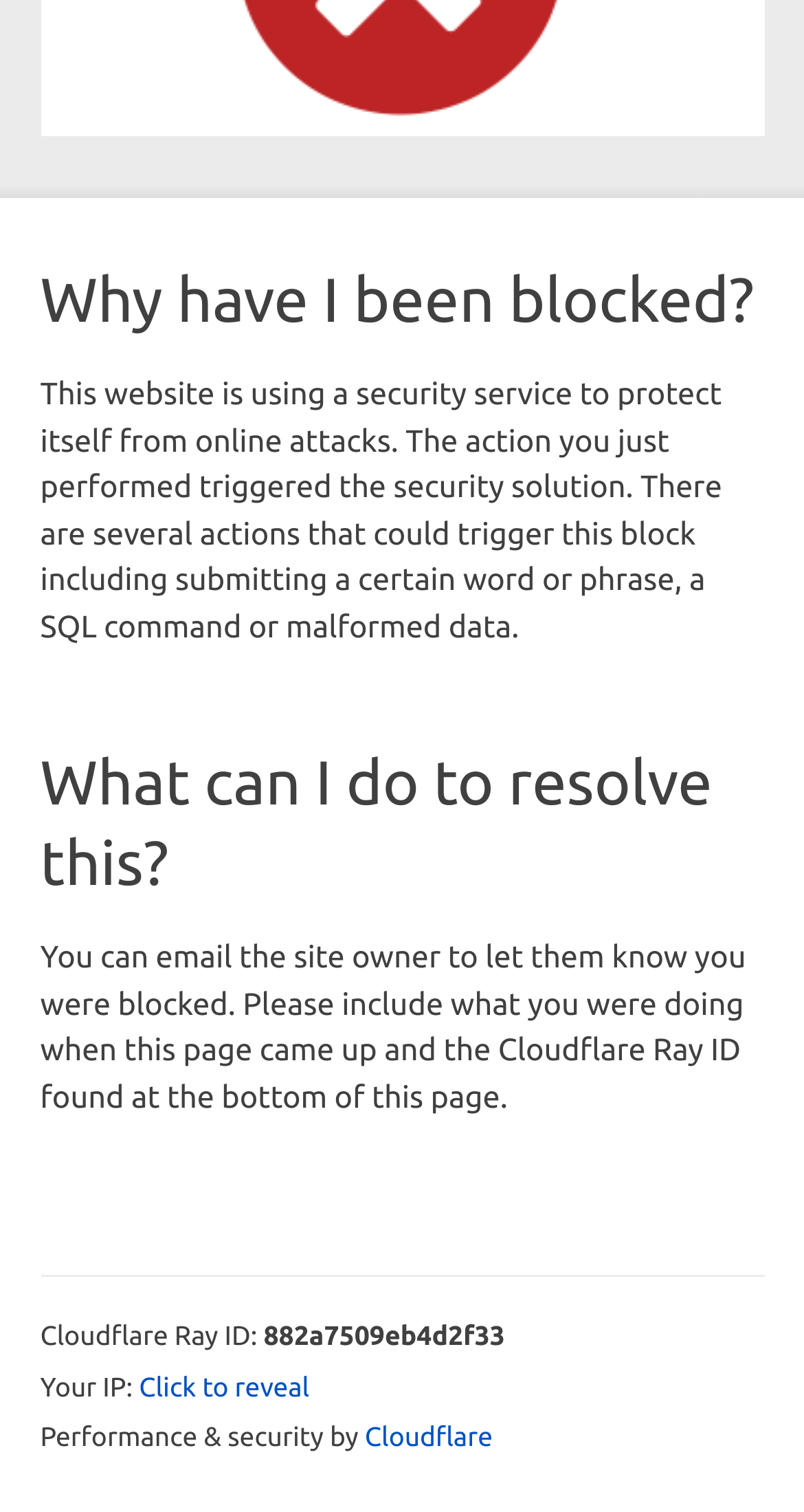Identify the coordinates of the bounding box for the element described below: "Click to reveal". Return the coordinates as four float numbers between 0 and 1: [left, top, right, bottom].

[0.173, 0.906, 0.385, 0.932]